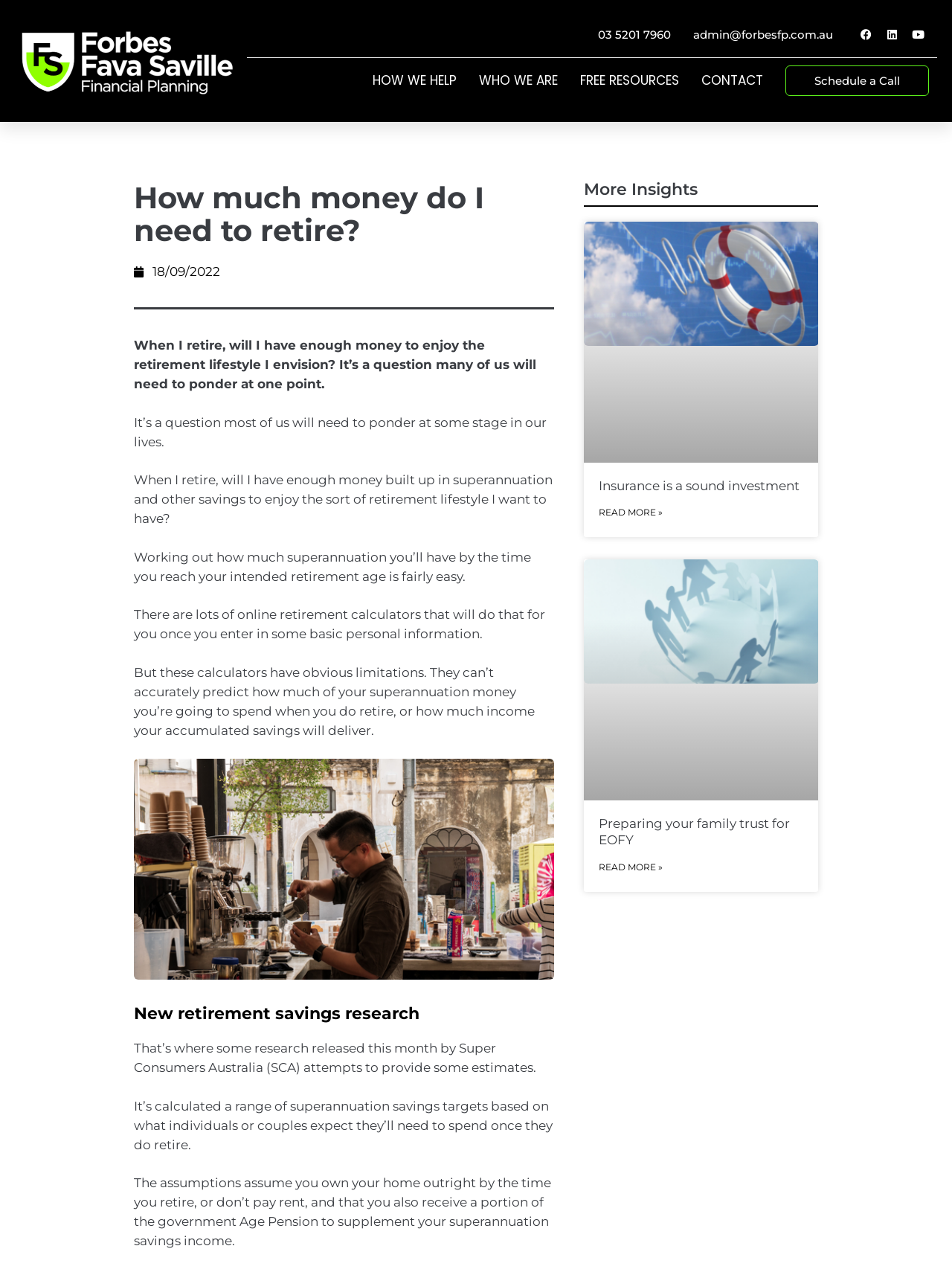Provide an in-depth description of the elements and layout of the webpage.

This webpage is about retirement planning and financial management. At the top, there is a navigation menu with five links: "HOW WE HELP", "WHO WE ARE", "FREE RESOURCES", "CONTACT", and "Schedule a Call". Below the navigation menu, there is a heading "How much money do I need to retire?" followed by a series of paragraphs discussing the importance of planning for retirement and the limitations of online retirement calculators.

To the right of the paragraphs, there are three social media links: Facebook, Linkedin, and Youtube. Below the social media links, there is a contact information section with a phone number, email address, and a link to schedule a call.

The main content of the webpage is divided into two sections. The first section discusses the challenges of estimating retirement expenses and the limitations of online calculators. The second section introduces a research report by Super Consumers Australia (SCA) that provides estimates of superannuation savings targets based on individual or couple's expected retirement expenses.

On the right side of the webpage, there is a "More Insights" section with two articles. Each article has a heading, a brief summary, and a "Read more" link. The first article is about insurance as a sound investment, and the second article is about preparing a family trust for the end of the financial year.

Overall, the webpage provides information and resources for individuals planning for retirement and seeking financial advice.